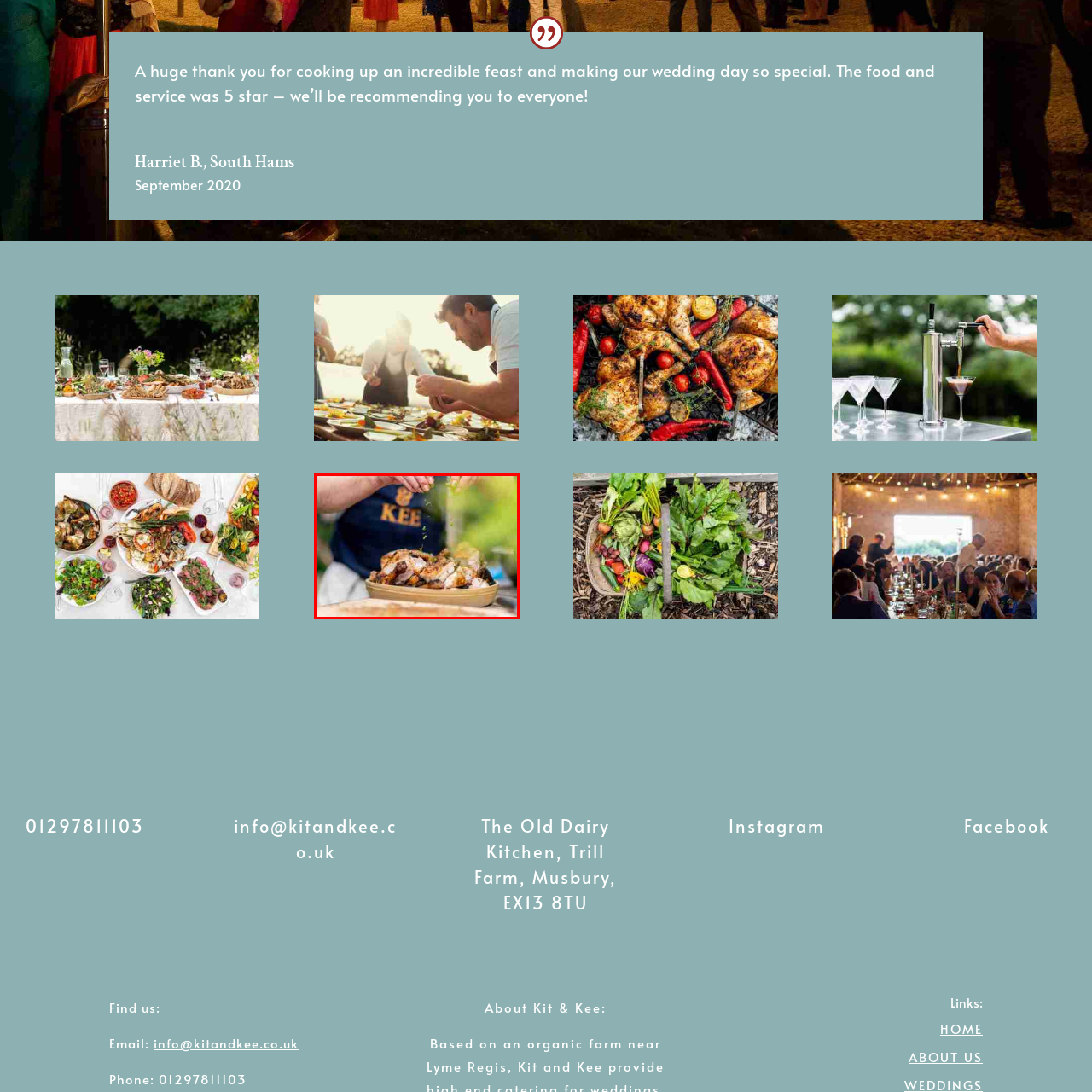What is being sprinkled over the dish?
Focus on the red-bounded area of the image and reply with one word or a short phrase.

Fresh herbs